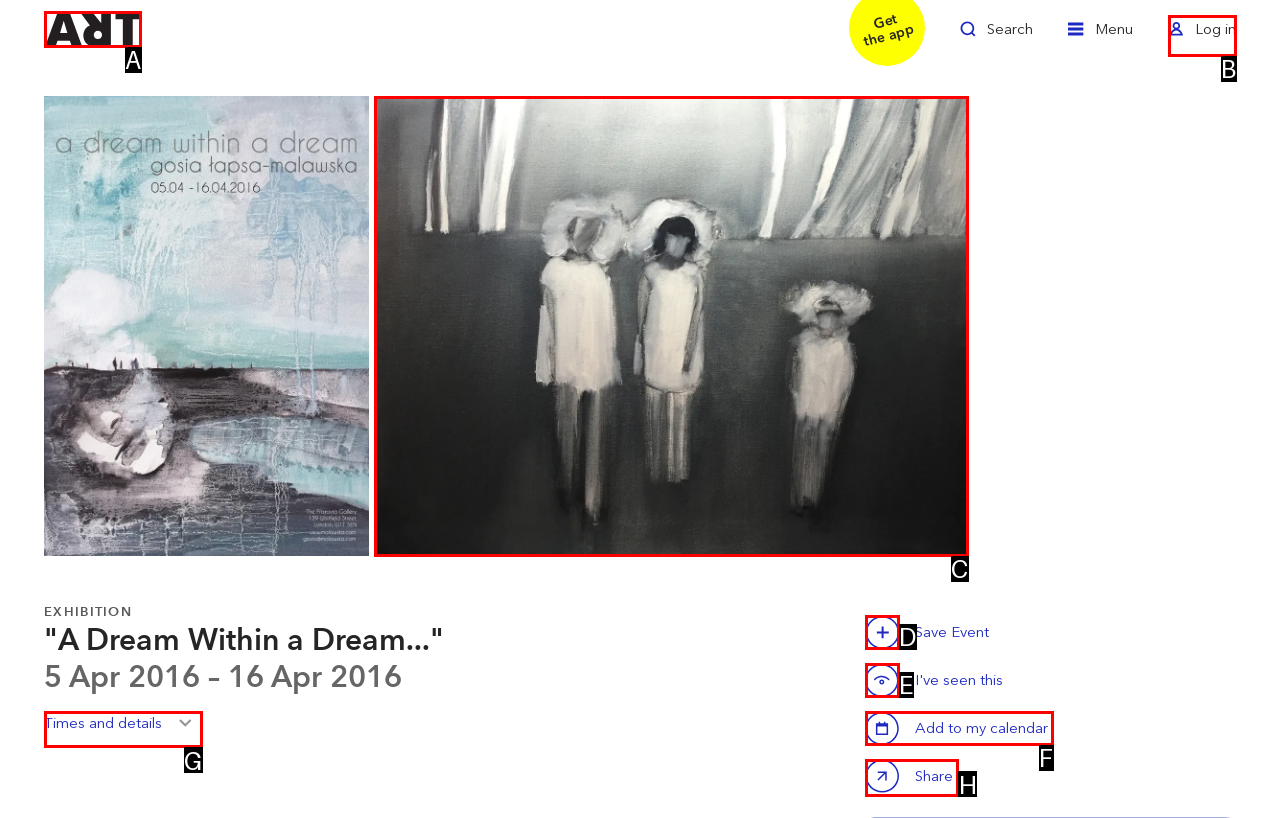For the task "Go to the home page", which option's letter should you click? Answer with the letter only.

None